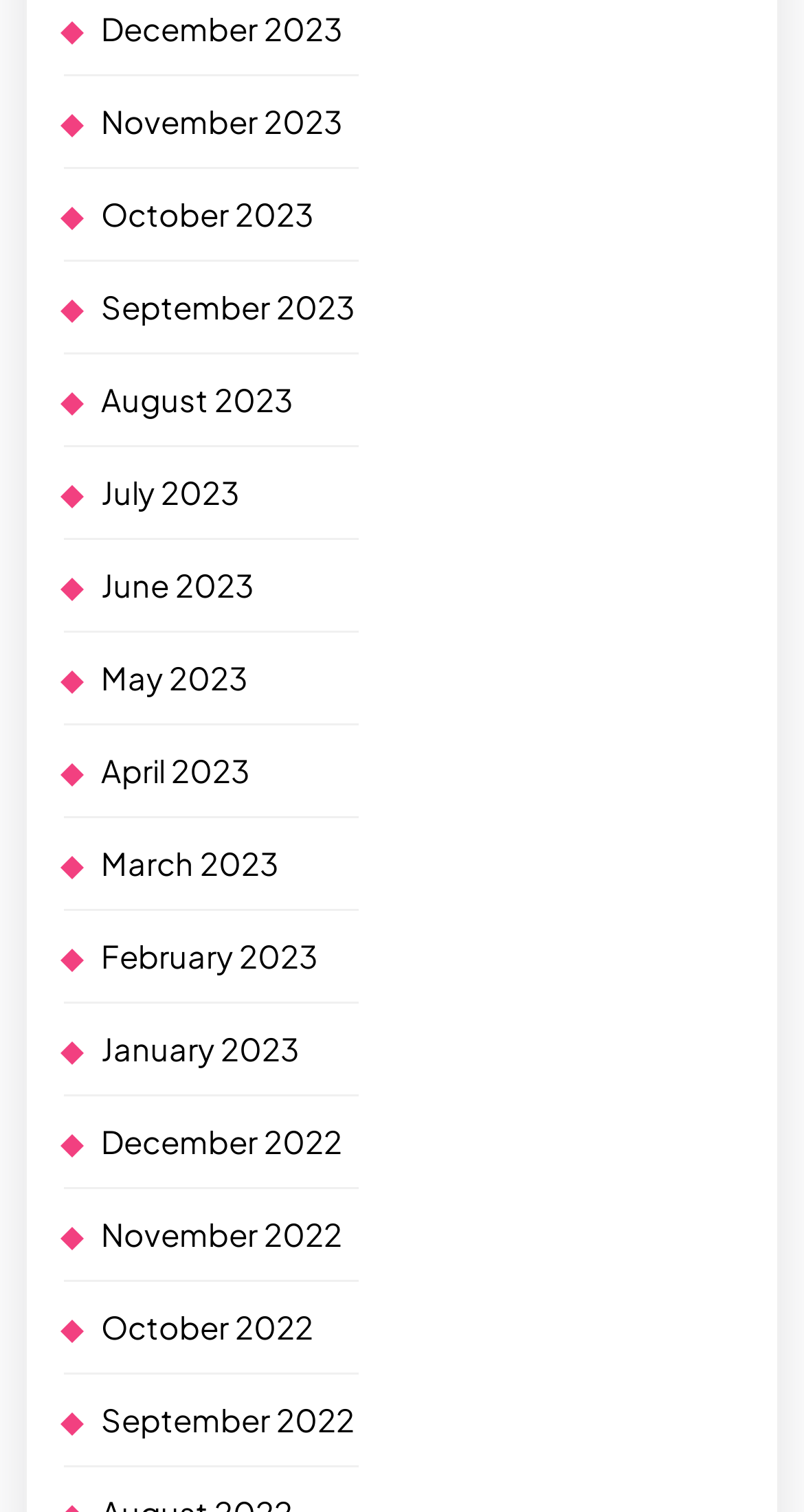With reference to the screenshot, provide a detailed response to the question below:
What is the earliest month listed?

I looked at the list of links on the webpage and found that the last link is 'October 2022', which suggests that it is the earliest month listed.